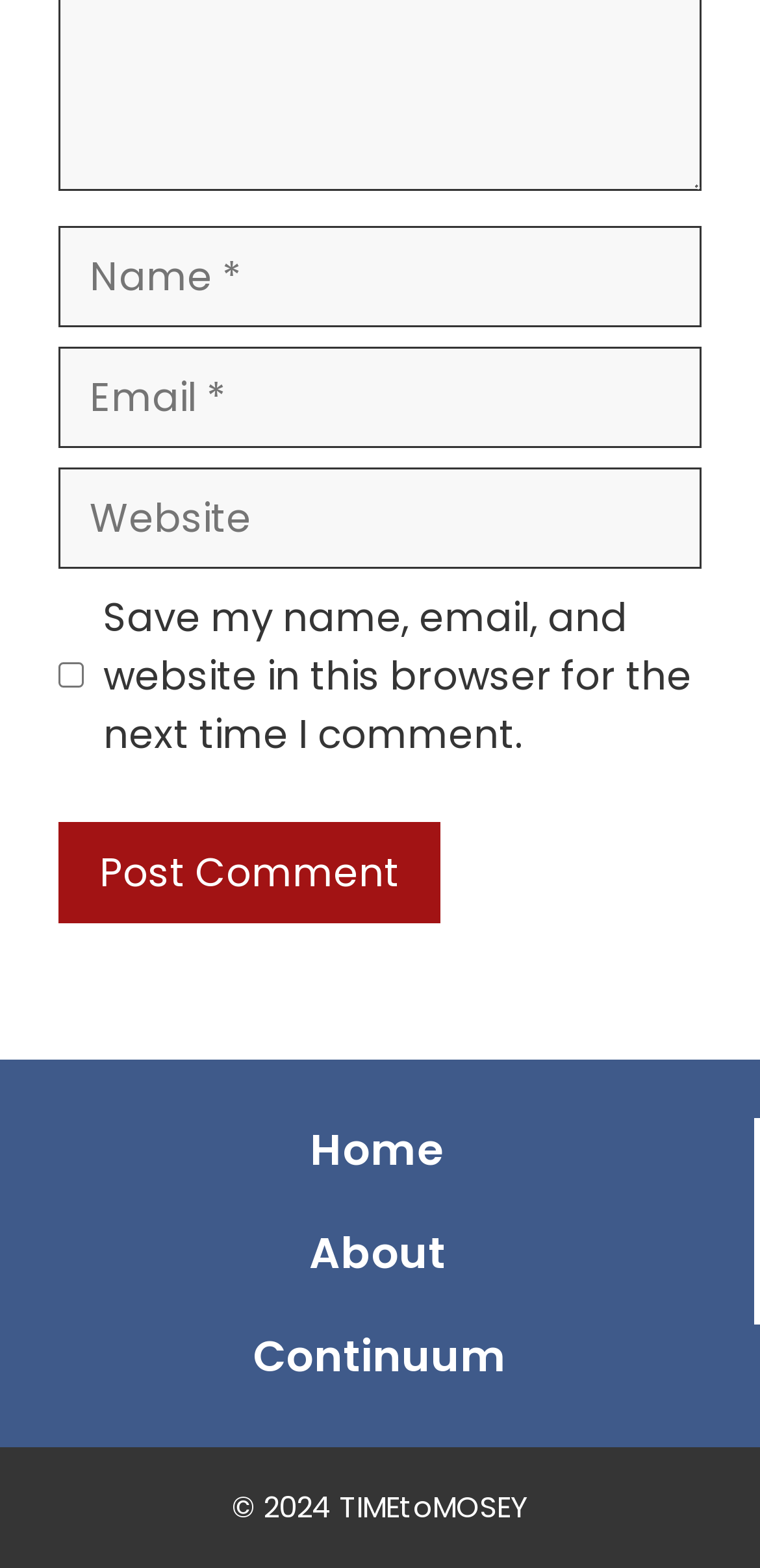How many textboxes are required on the webpage?
Please describe in detail the information shown in the image to answer the question.

There are three textboxes on the webpage, labeled 'Name', 'Email', and 'Website'. The 'Name' and 'Email' textboxes are marked as required, while the 'Website' textbox is not.